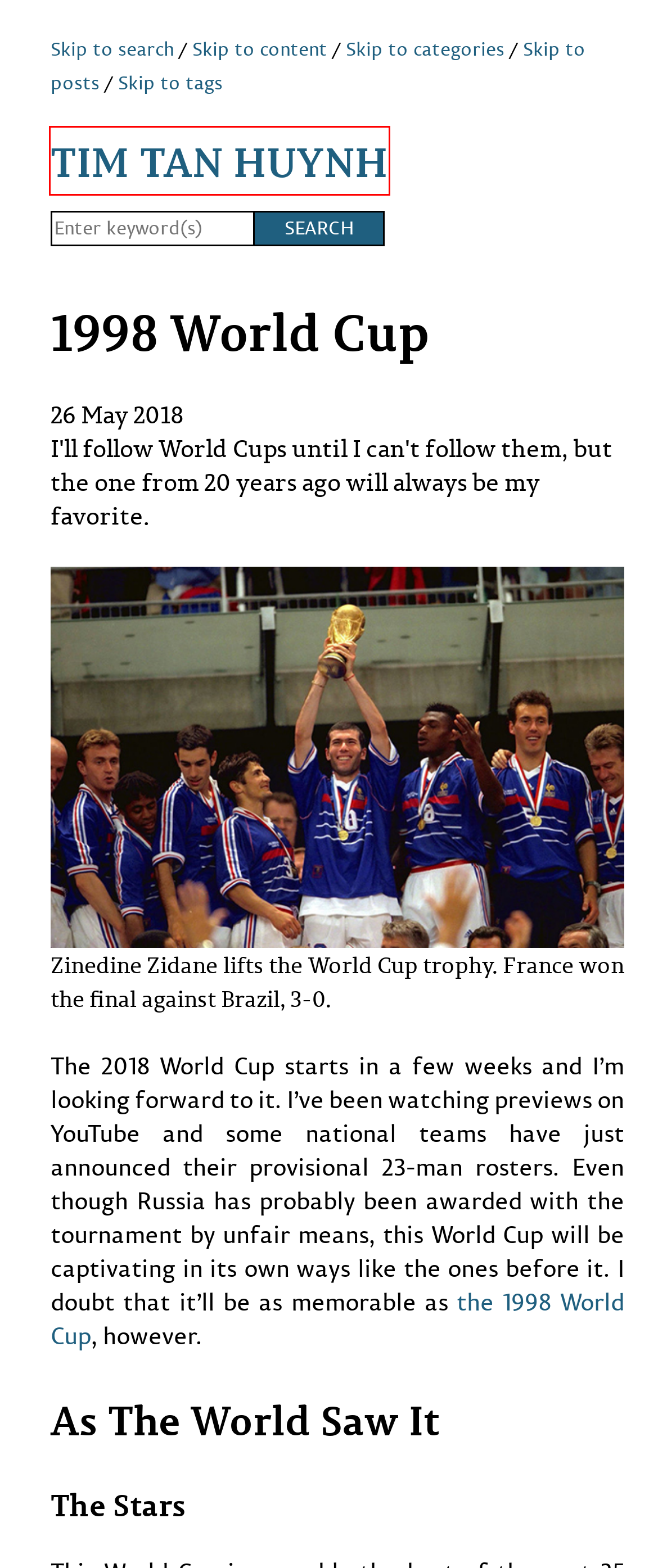You are looking at a screenshot of a webpage with a red bounding box around an element. Determine the best matching webpage description for the new webpage resulting from clicking the element in the red bounding box. Here are the descriptions:
A. Books  –  Tim Tan Huynh
B. 2018 Basketball Hall of Fame class  –  Tim Tan Huynh
C. non-fiction  –  Tim Tan Huynh
D. Super Bowl LVII  –  Tim Tan Huynh
E. Tim Tan Huynh
F. scandal  –  Tim Tan Huynh
G. D-Day, 80 years later  –  Tim Tan Huynh
H. Dawn of a new era in soccer  –  Tim Tan Huynh

E